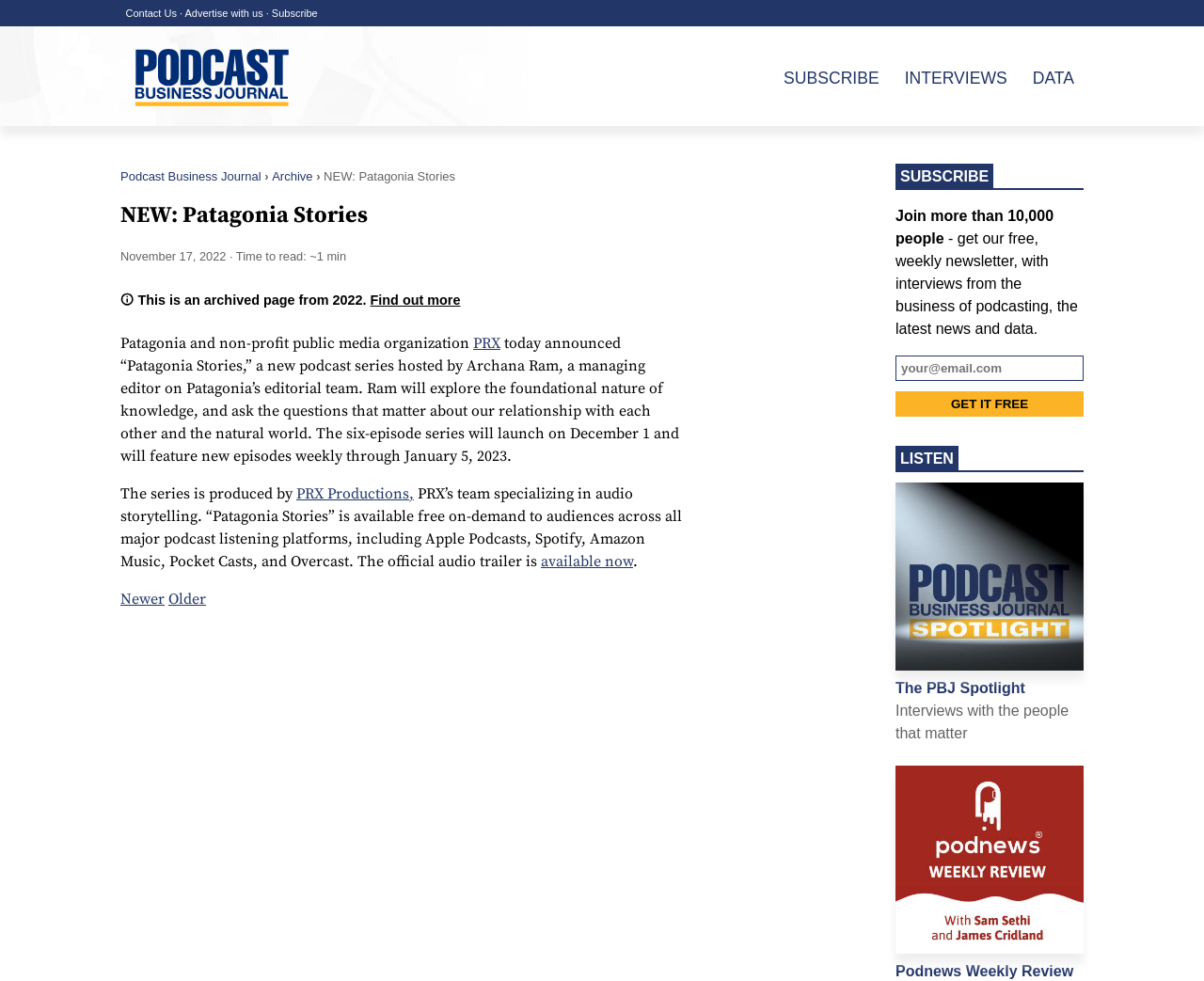Where can audiences listen to the podcast series?
Answer briefly with a single word or phrase based on the image.

Major podcast listening platforms